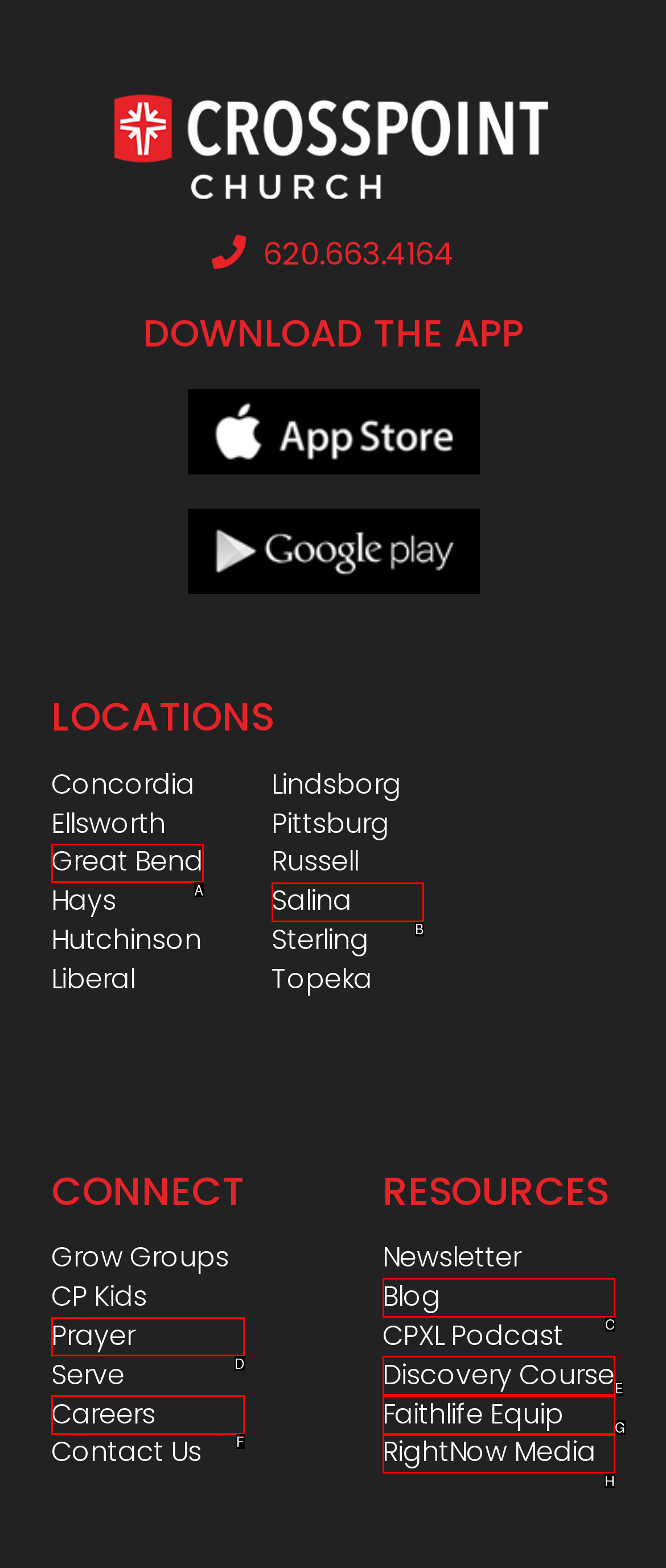Choose the HTML element that best fits the given description: Great Bend. Answer by stating the letter of the option.

A